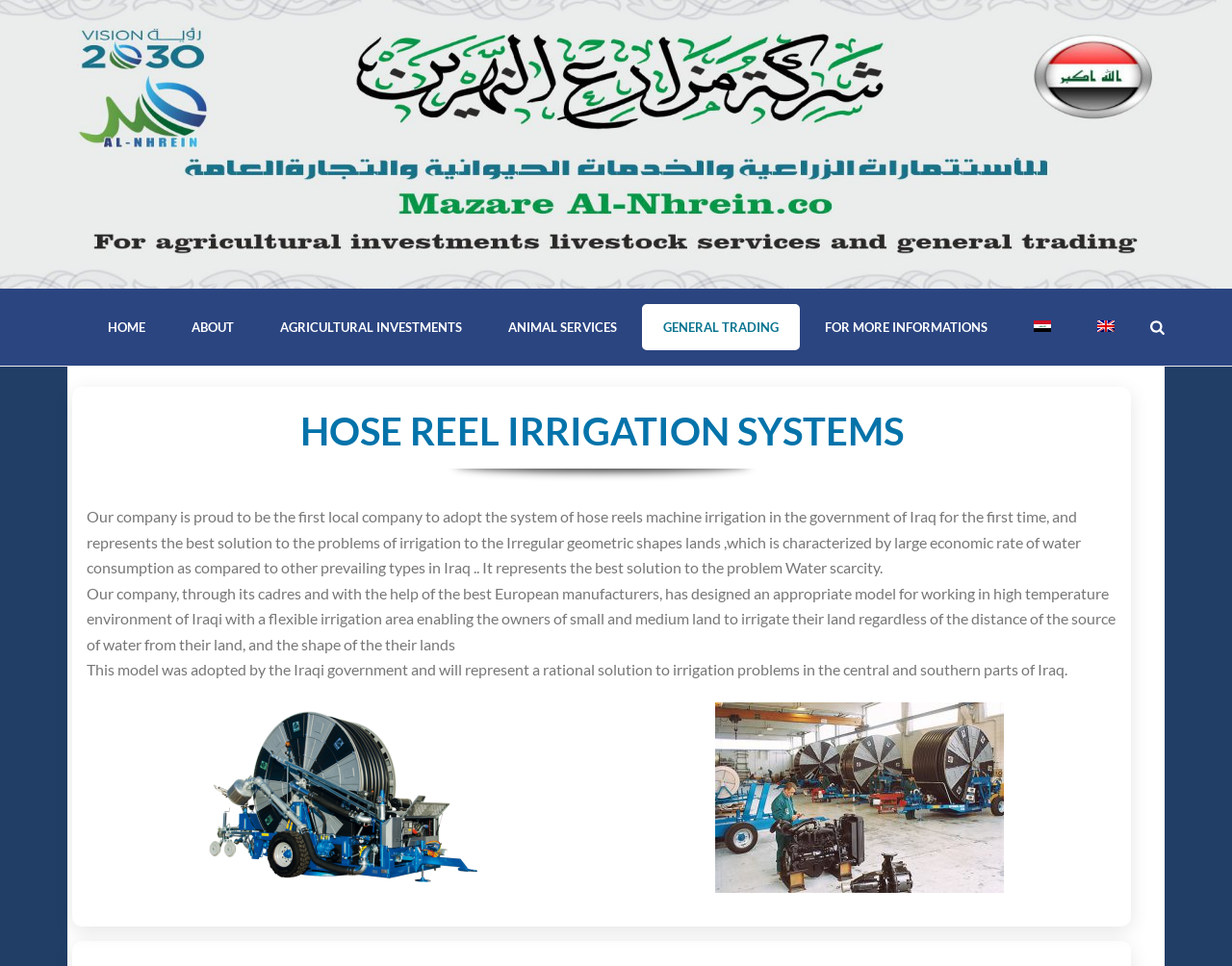Answer succinctly with a single word or phrase:
What type of systems does the company provide?

Irrigation systems